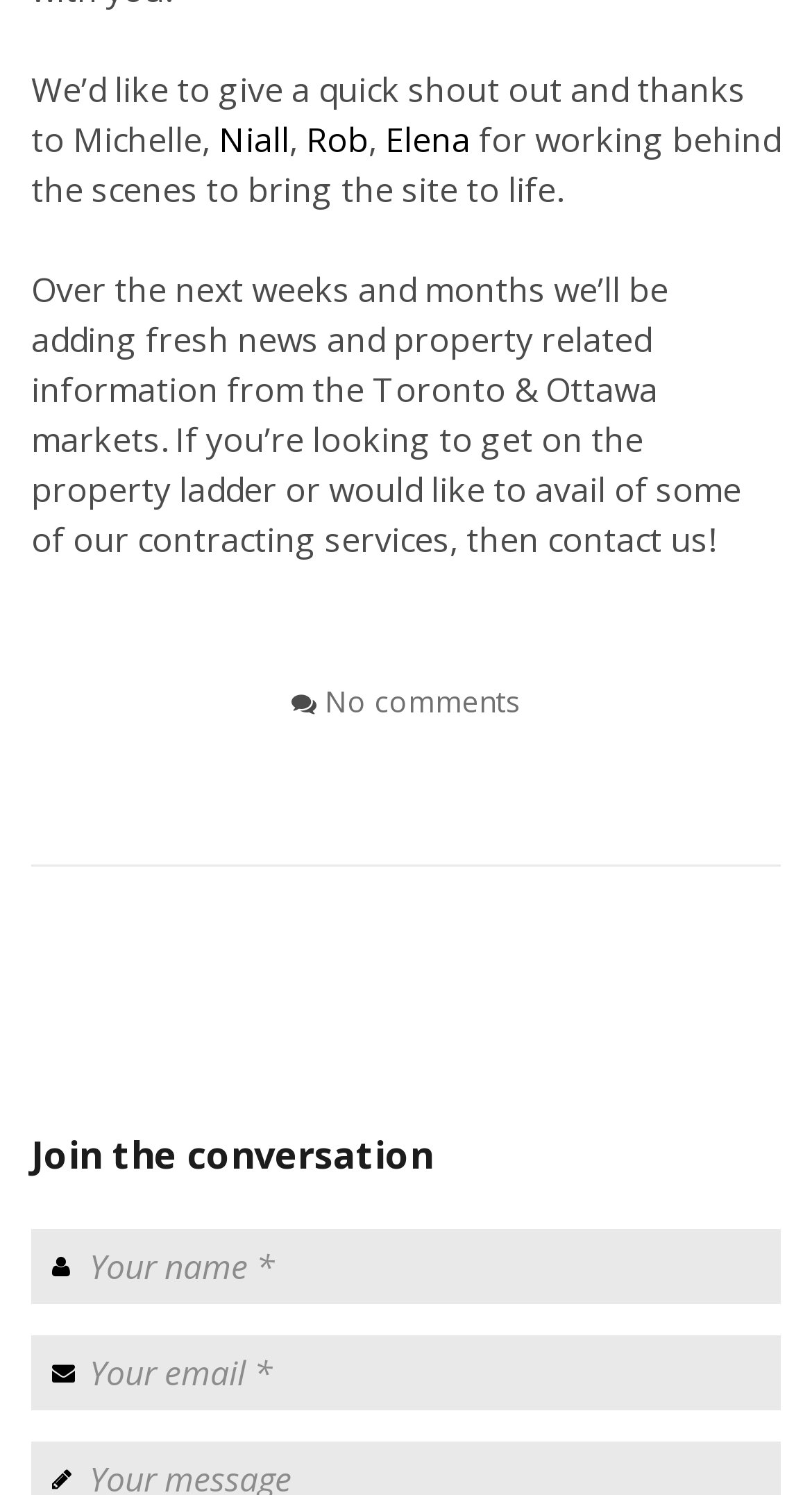Give a one-word or one-phrase response to the question: 
What is the topic of the conversation?

Property